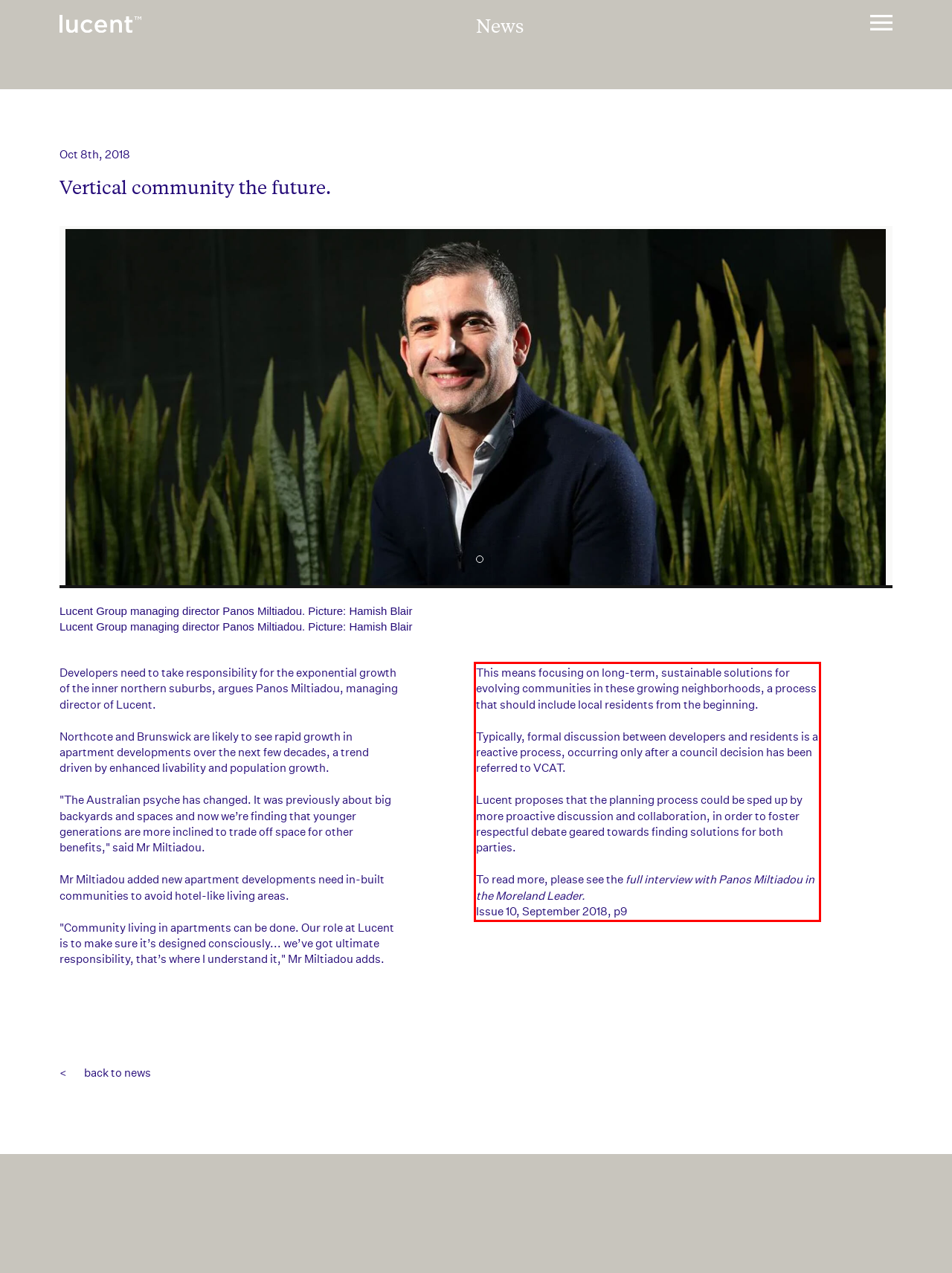Please identify and extract the text content from the UI element encased in a red bounding box on the provided webpage screenshot.

This means focusing on long-term, sustainable solutions for evolving communities in these growing neighborhoods, a process that should include local residents from the beginning. Typically, formal discussion between developers and residents is a reactive process, occurring only after a council decision has been referred to VCAT. Lucent proposes that the planning process could be sped up by more proactive discussion and collaboration, in order to foster respectful debate geared towards finding solutions for both parties. To read more, please see the full interview with Panos Miltiadou in the Moreland Leader. Issue 10, September 2018, p9